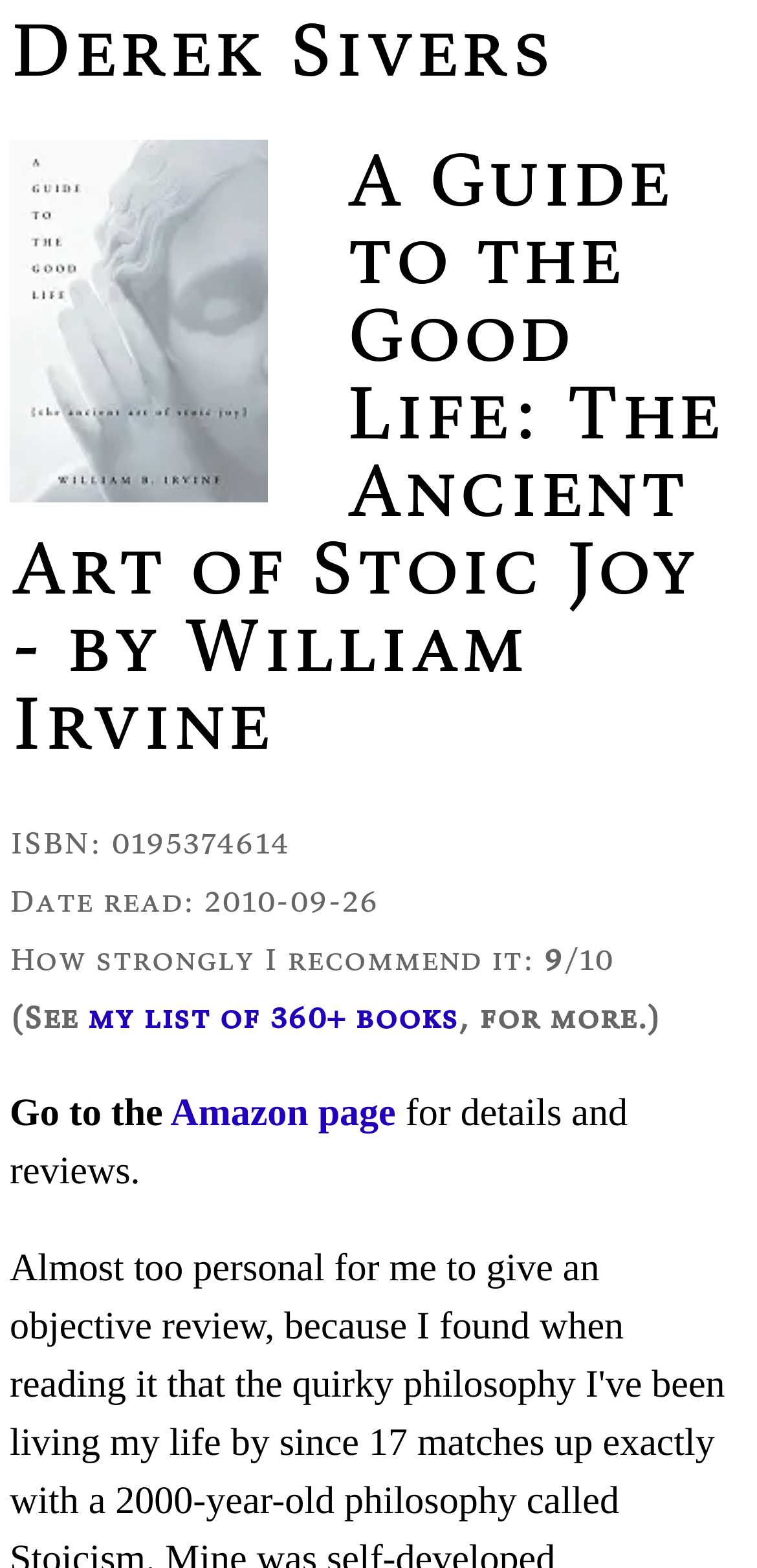Explain in detail what is displayed on the webpage.

This webpage is a book review page, specifically for "A Guide to the Good Life: The Ancient Art of Stoic Joy" by William Irvine. At the top, there is a link to the author Derek Sivers' page. Below the link, there is a header section that contains an image of the book cover, a heading with the book title, and the author's name. 

Underneath the header section, there are several lines of text providing book details, including the ISBN number, the date the book was read, and a rating system with a score out of 10. The rating system is accompanied by a link to a list of over 360 books. 

Further down, there is a section with a link to the book's Amazon page, along with a brief description to visit the page for more details and reviews. Overall, the webpage is focused on providing a concise review and summary of the book, with links to additional resources.